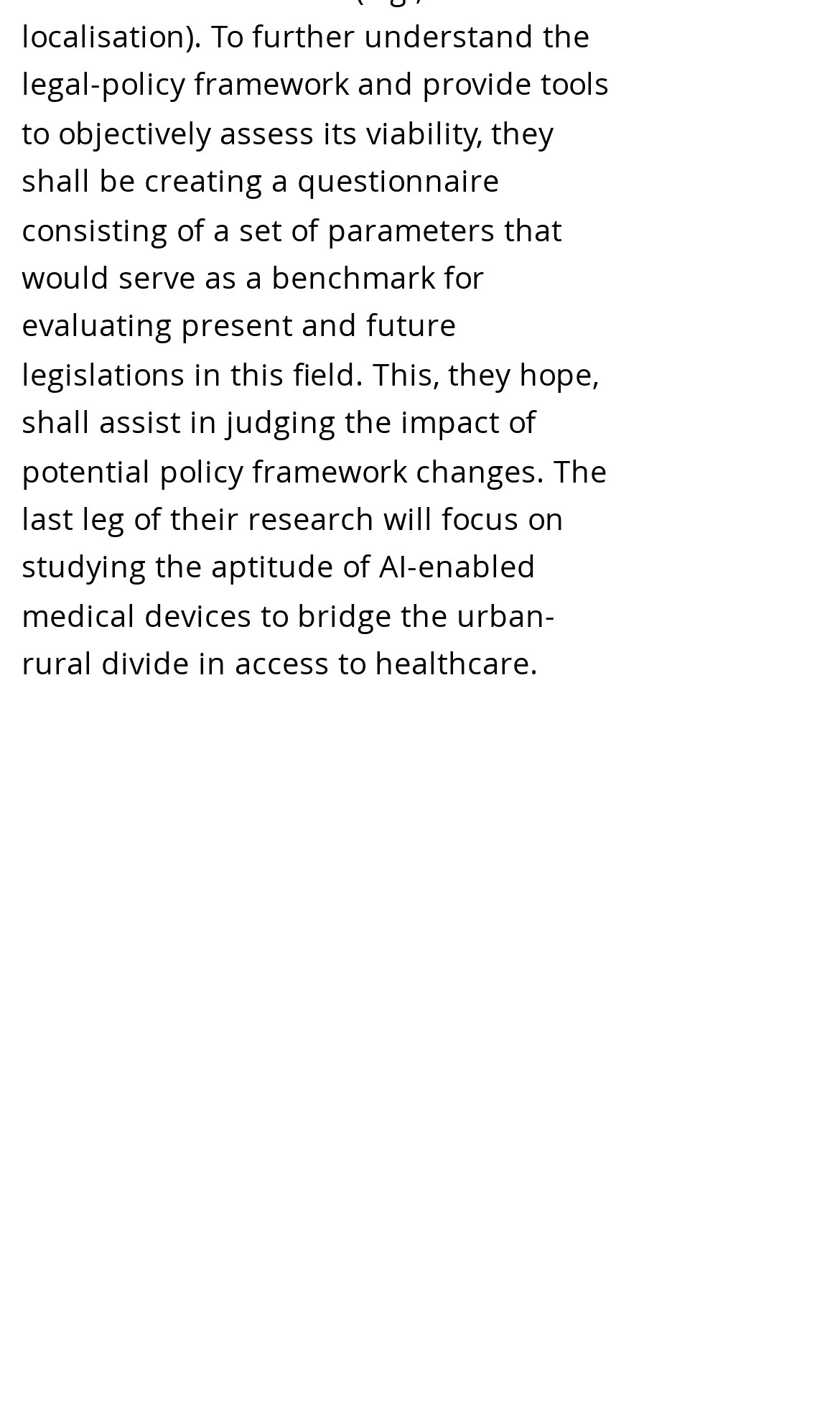Identify the bounding box for the described UI element: "digitalscholars@jurist.org".

[0.223, 0.698, 0.608, 0.726]